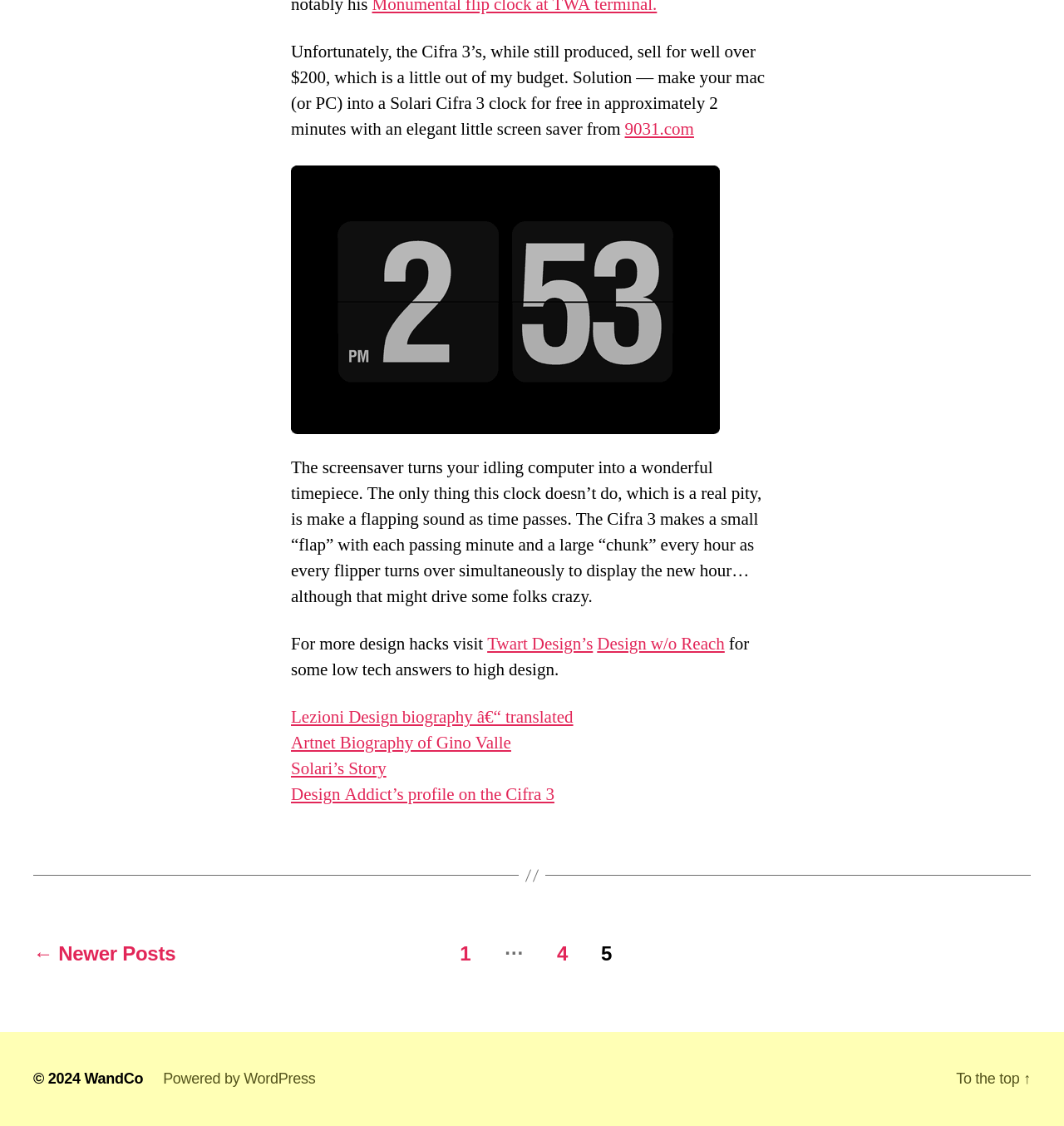Based on the element description "Honda Motorcycles USA 2024", predict the bounding box coordinates of the UI element.

None